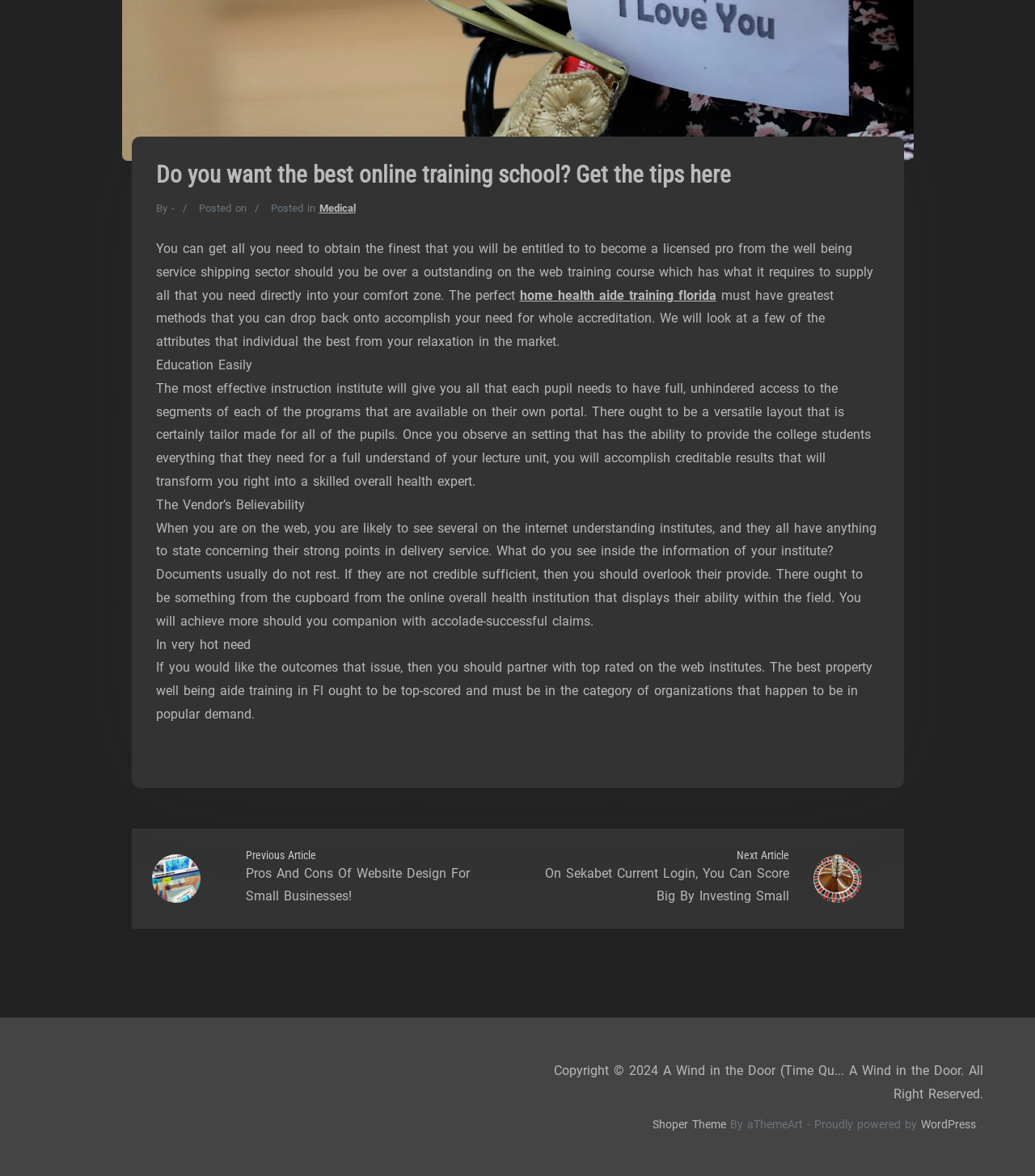Refer to the element description Medical and identify the corresponding bounding box in the screenshot. Format the coordinates as (top-left x, top-left y, bottom-right x, bottom-right y) with values in the range of 0 to 1.

[0.308, 0.172, 0.343, 0.182]